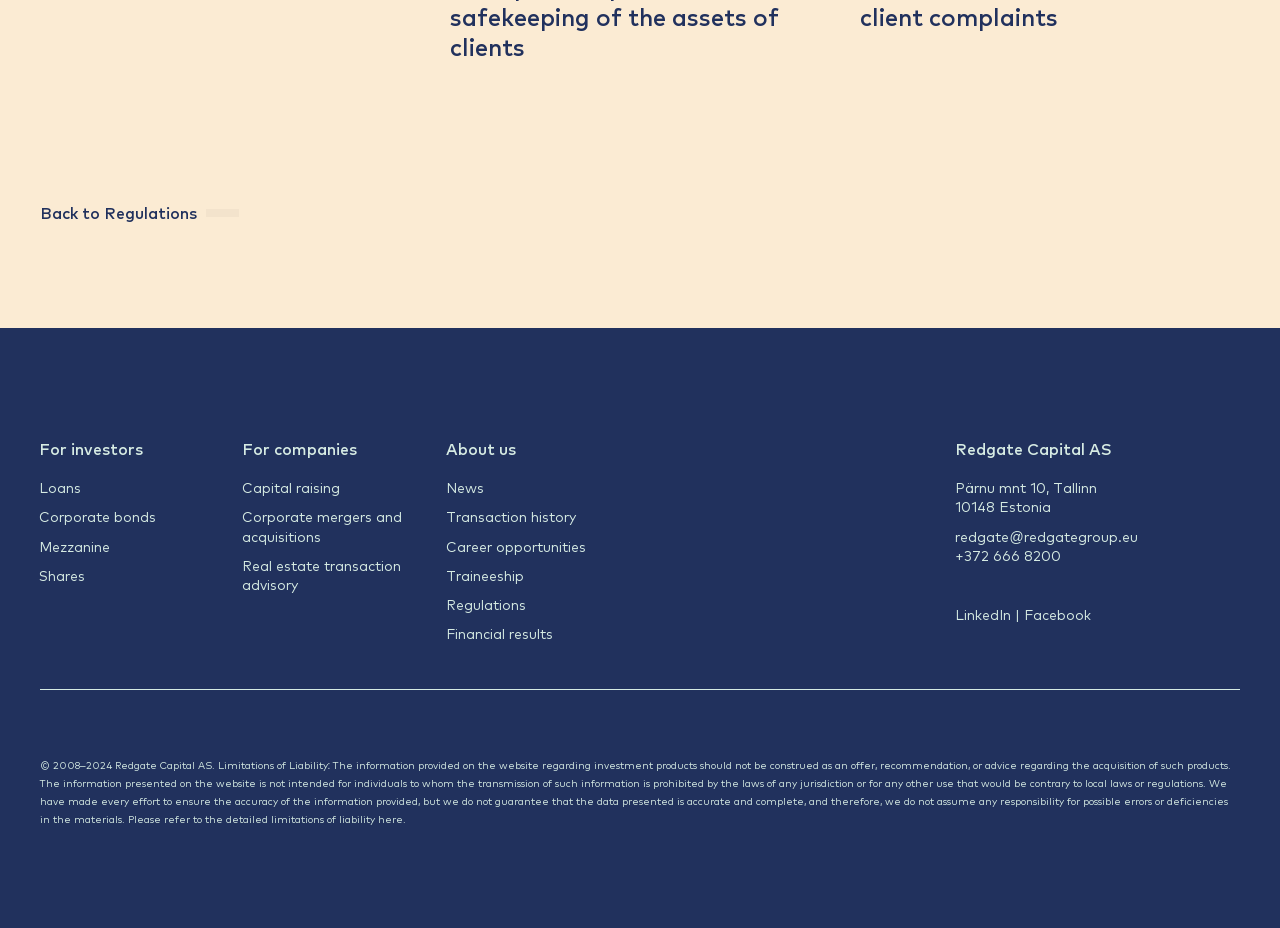Please identify the bounding box coordinates of the area that needs to be clicked to fulfill the following instruction: "Go back to regulations."

[0.031, 0.207, 0.189, 0.25]